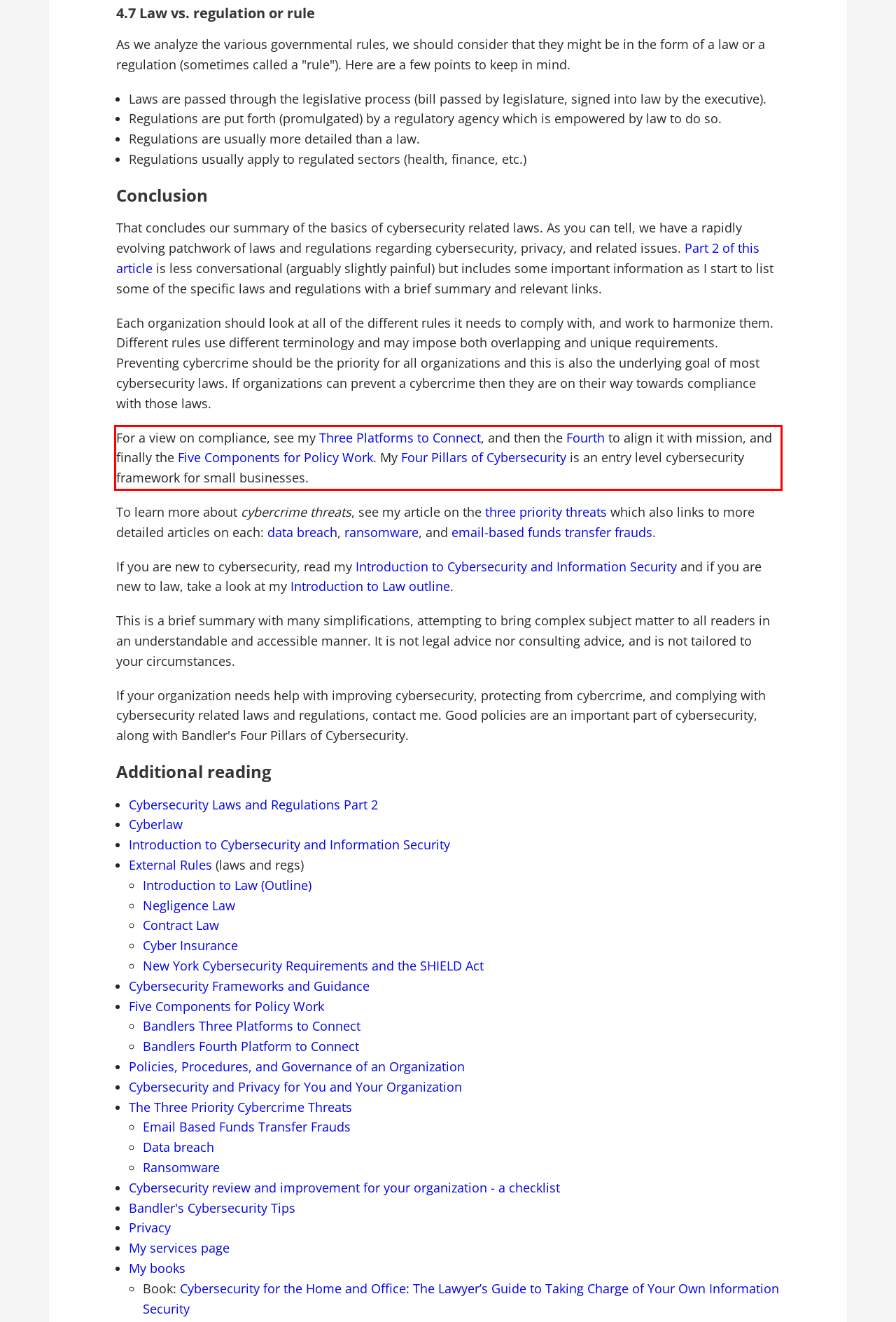Your task is to recognize and extract the text content from the UI element enclosed in the red bounding box on the webpage screenshot.

For a view on compliance, see my Three Platforms to Connect, and then the Fourth to align it with mission, and finally the Five Components for Policy Work. My Four Pillars of Cybersecurity is an entry level cybersecurity framework for small businesses.